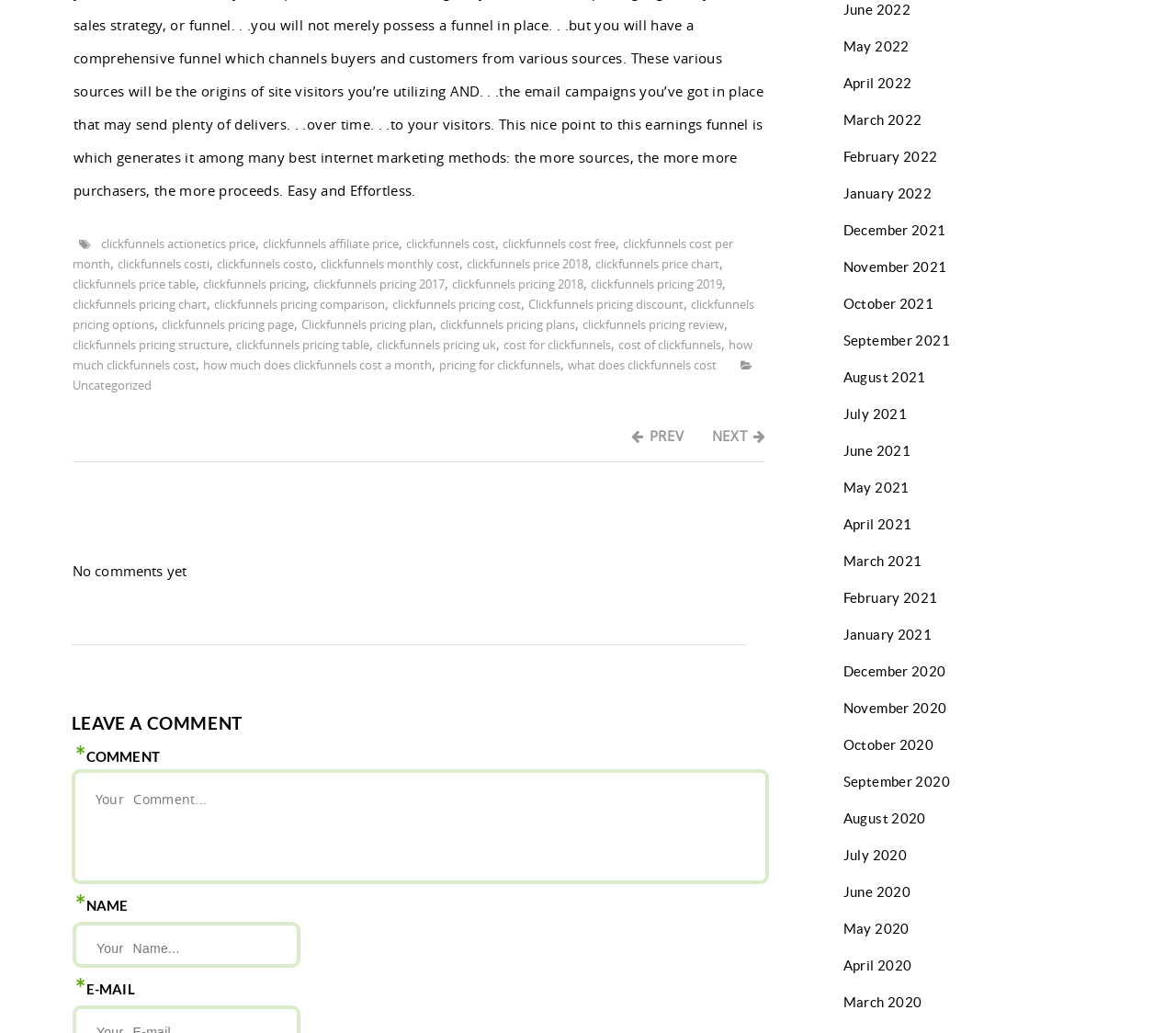Pinpoint the bounding box coordinates of the clickable element needed to complete the instruction: "check 'Uncategorized' section". The coordinates should be provided as four float numbers between 0 and 1: [left, top, right, bottom].

[0.062, 0.365, 0.129, 0.381]